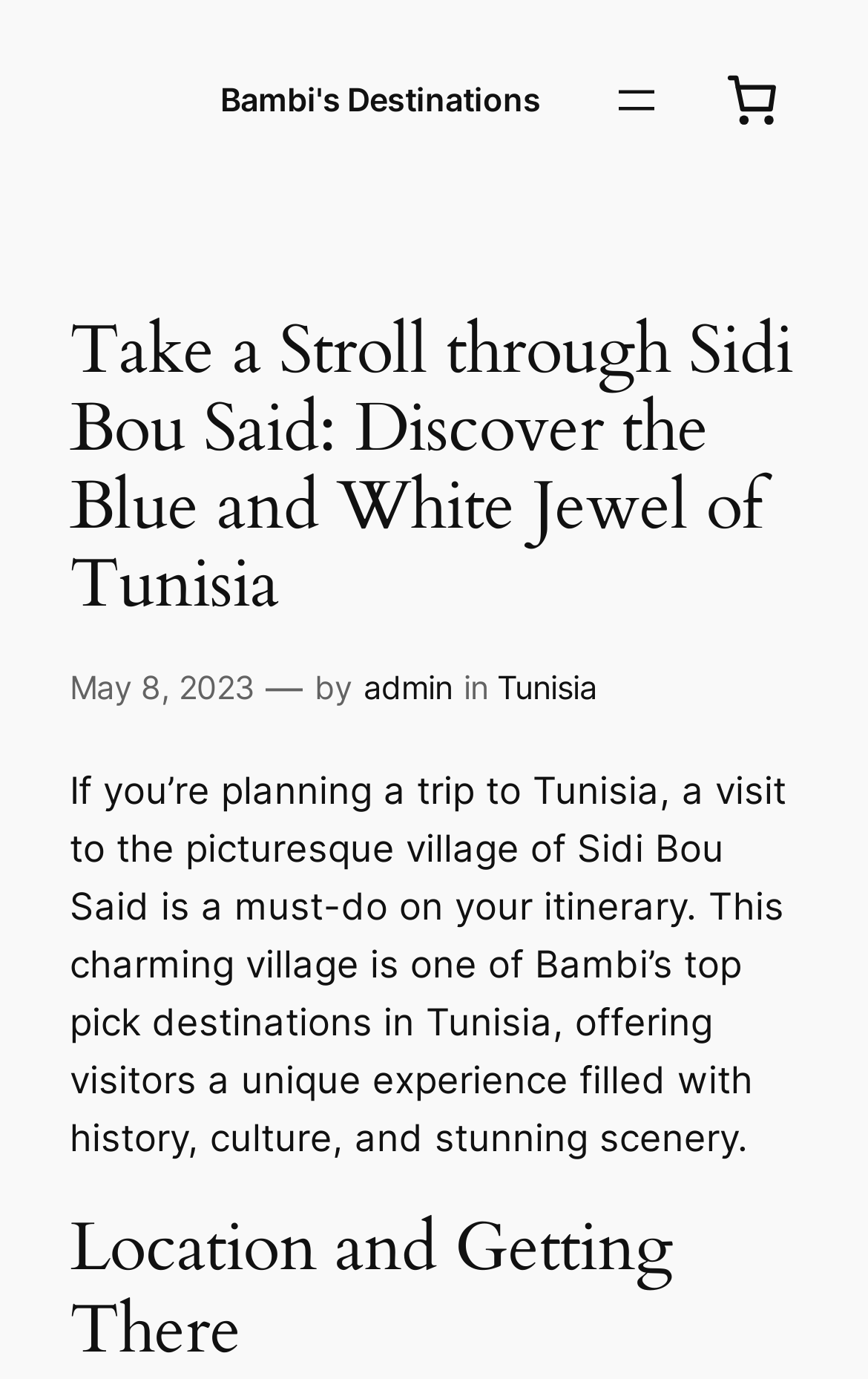Give a comprehensive overview of the webpage, including key elements.

The webpage is about Sidi Bou Said, a picturesque village in Tunisia, and appears to be a travel guide or blog post. At the top left, there is a link to "Bambi's Destinations" accompanied by an image with the same name. To the right of this, there is another link to "Bambi's Destinations" with a slightly different bounding box. 

On the top right, there is a button to "Open menu" and another button with no text, accompanied by an image. Below these buttons, there is a heading that reads "Take a Stroll through Sidi Bou Said: Discover the Blue and White Jewel of Tunisia". 

Underneath the heading, there is a time element showing the date "May 8, 2023", followed by a series of static text elements and links, including the author's name "admin" and the location "Tunisia". 

The main content of the webpage is a paragraph of text that describes Sidi Bou Said as a must-visit destination in Tunisia, offering a unique experience filled with history, culture, and stunning scenery. 

Finally, at the bottom of the page, there is a heading that reads "Location and Getting There", which suggests that the webpage may provide information on how to visit Sidi Bou Said.